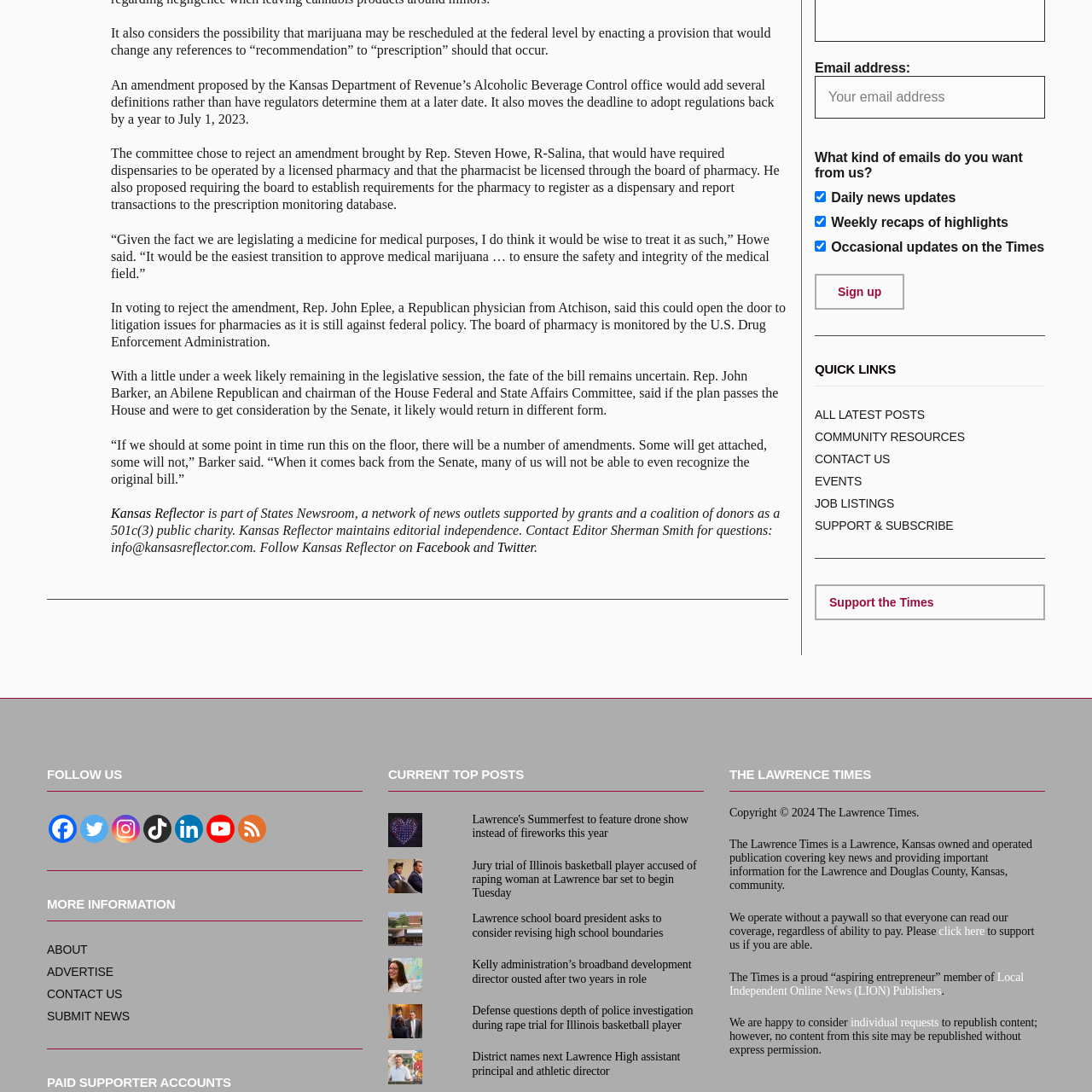Please determine the bounding box coordinates for the element with the description: "title="Linkedin Company"".

[0.16, 0.746, 0.186, 0.772]